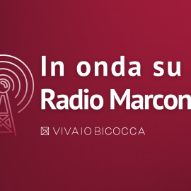Offer a comprehensive description of the image.

The image features a vibrant red background with the text "In onda su Radio Marconi" prominently displayed in a bold, white font. Accompanying the text is a stylized graphic of a radio tower, symbolizing broadcasting and communication. Below the main text, the name "Vivaio Bicocca" is presented, indicating the association with this initiative. This visual serves to highlight content related to radio programming or features, aimed at engaging the academic community and the public through various media outlets. The overall design is striking and modern, effectively conveying the theme of radio outreach connected to the activities at Vivaio Bicocca.